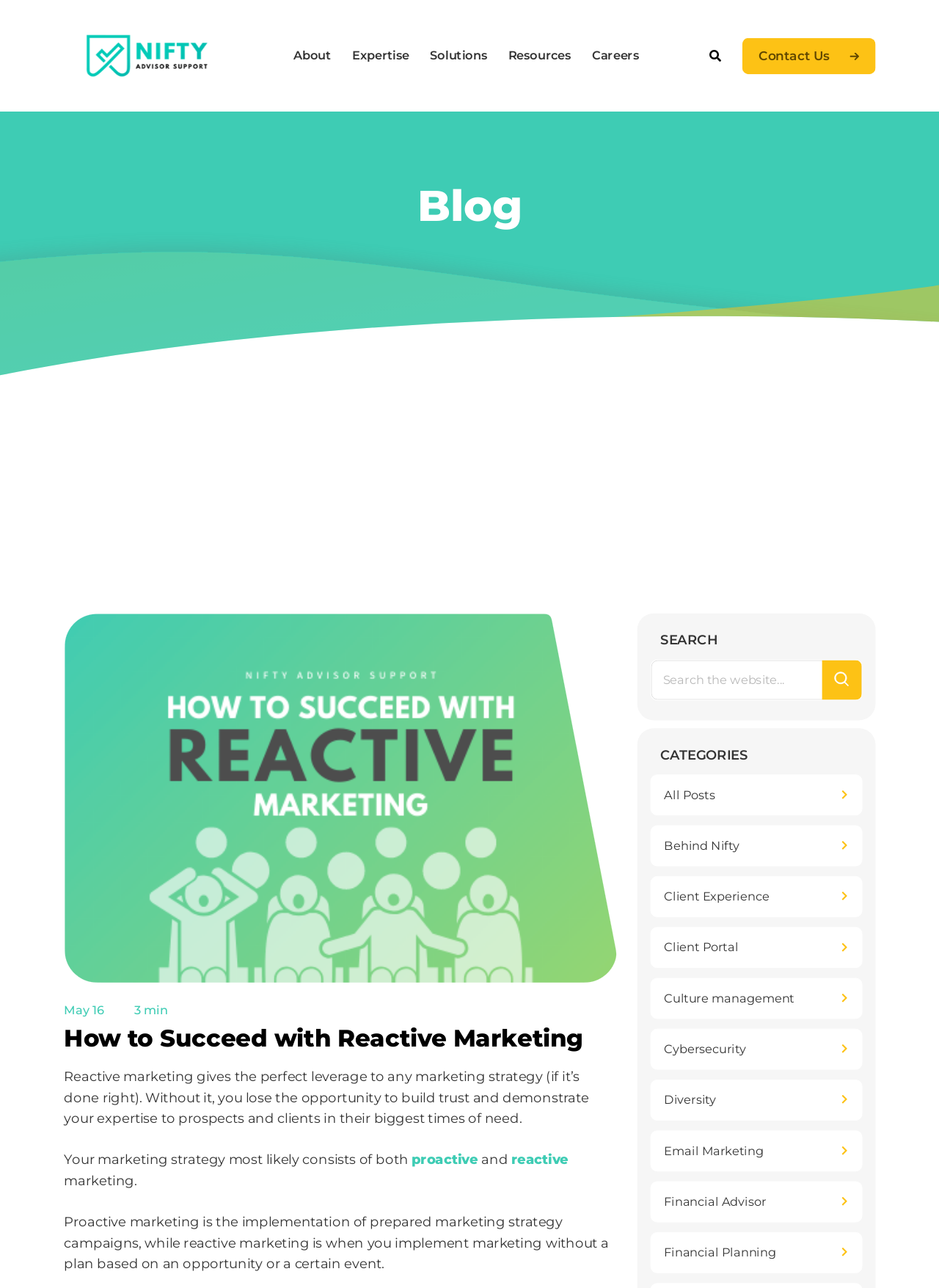Identify the bounding box coordinates for the UI element that matches this description: "Expertise".

[0.375, 0.037, 0.435, 0.049]